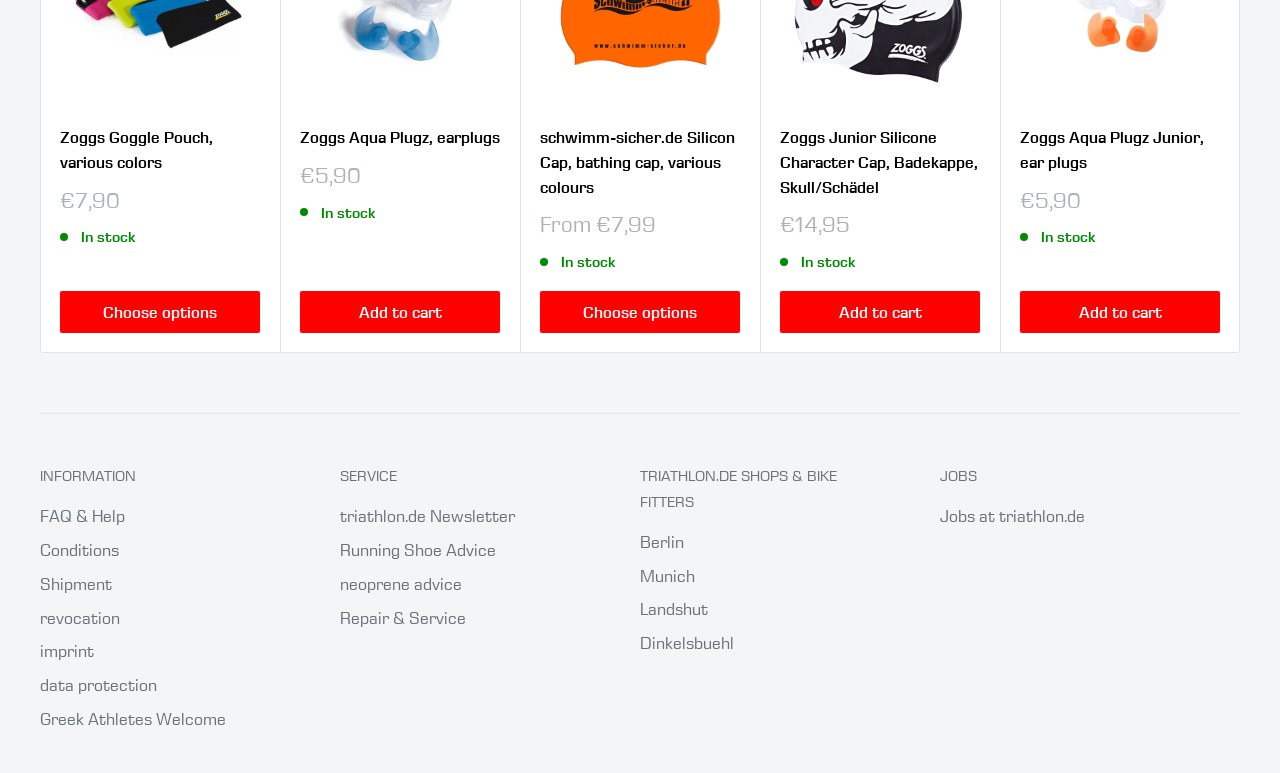Please answer the following question using a single word or phrase: 
How many categories are listed in the footer section?

4